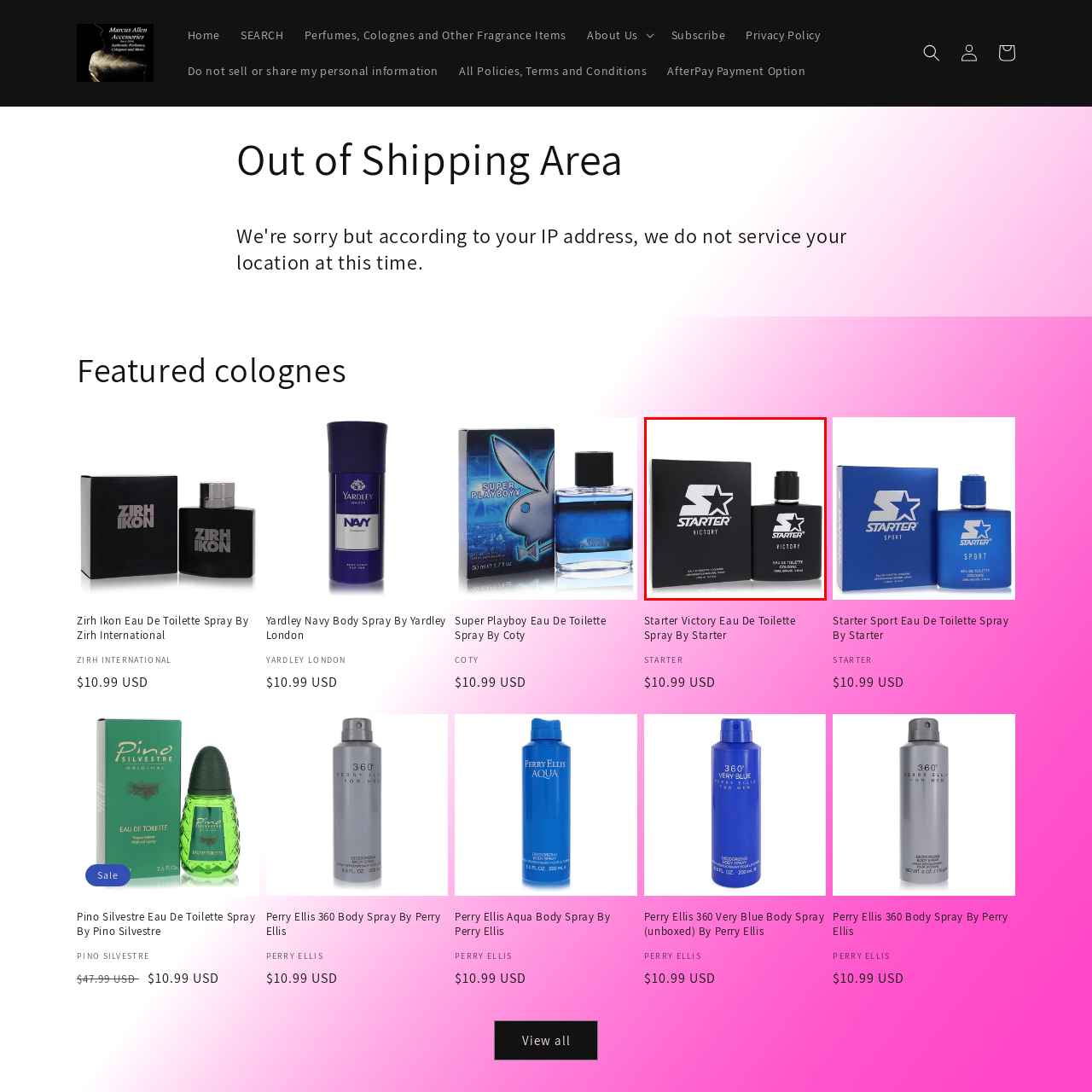What theme does the fragrance embody?
Inspect the image enclosed by the red bounding box and respond with as much detail as possible.

The caption states that the fragrance is designed for those looking to make a statement, embodying themes of strength and achievement, which suggests that the fragrance is meant to evoke feelings of confidence and accomplishment.